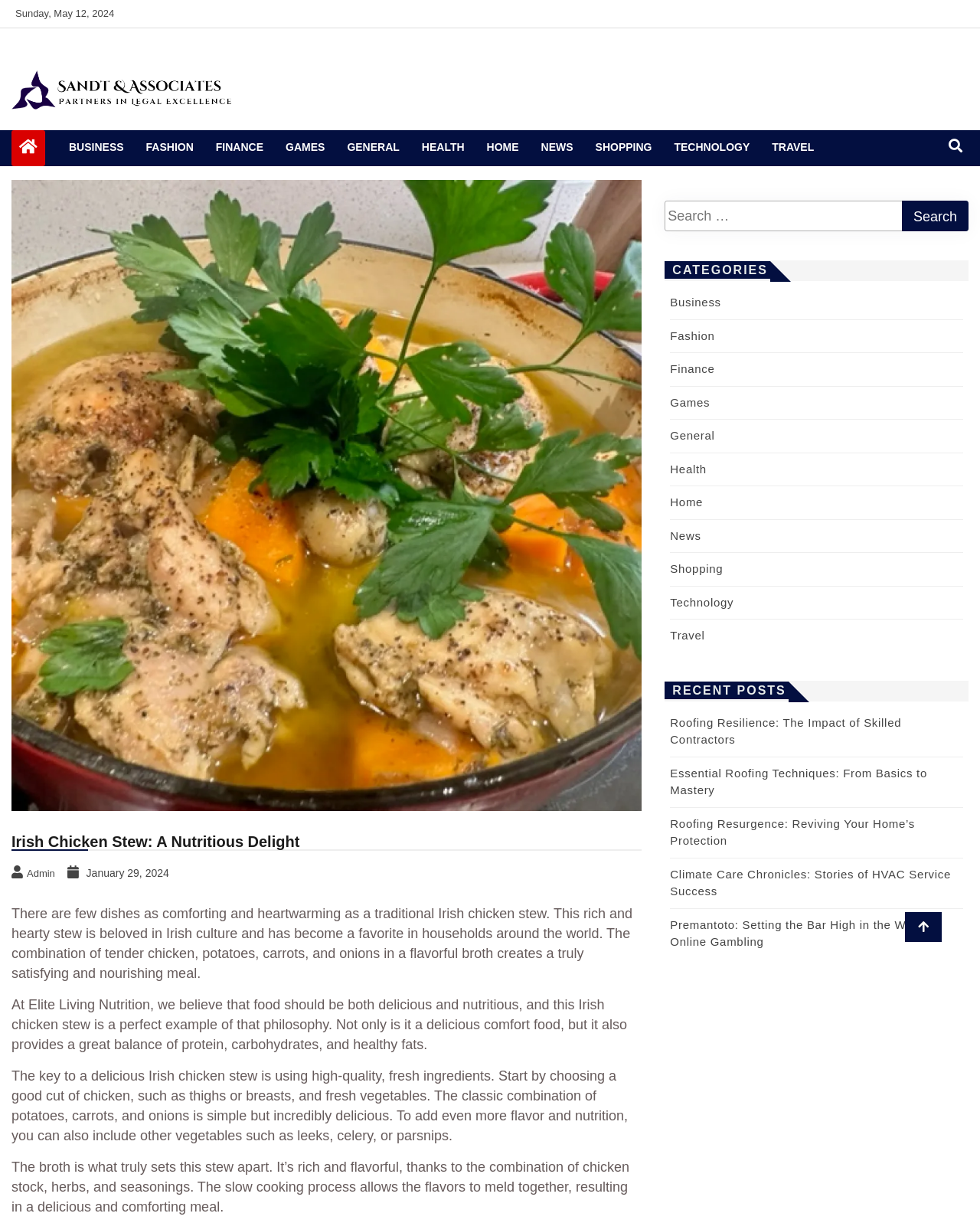Explain the contents of the webpage comprehensively.

The webpage is about Irish Chicken Stew, a nutritious delight, and is part of the Sandt & Associates website. At the top left, there is a date "Sunday, May 12, 2024" and a link to Sandt & Associates with an accompanying image. Below this, there is a heading "Sandt & Associates" with a link and a static text "Partners in Legal Excellence".

On the top right, there is a search bar with a button and a link to the website's logo. Below this, there are several links to different categories, including BUSINESS, FASHION, FINANCE, GAMES, GENERAL, HEALTH, HOME, NEWS, SHOPPING, TECHNOLOGY, and TRAVEL.

The main content of the webpage is about Irish Chicken Stew, with a heading "Irish Chicken Stew: A Nutritious Delight" and an accompanying image. There are four paragraphs of text describing the stew, its ingredients, and its nutritional benefits. The text explains that the stew is a comforting and heartwarming dish, rich in protein, carbohydrates, and healthy fats, and that it can be made with high-quality, fresh ingredients.

On the right side of the webpage, there are two sections: "CATEGORIES" and "RECENT POSTS". The "CATEGORIES" section has links to different categories, similar to the ones at the top. The "RECENT POSTS" section has links to five recent articles, including "Roofing Resilience: The Impact of Skilled Contractors", "Essential Roofing Techniques: From Basics to Mastery", and "Climate Care Chronicles: Stories of HVAC Service Success".